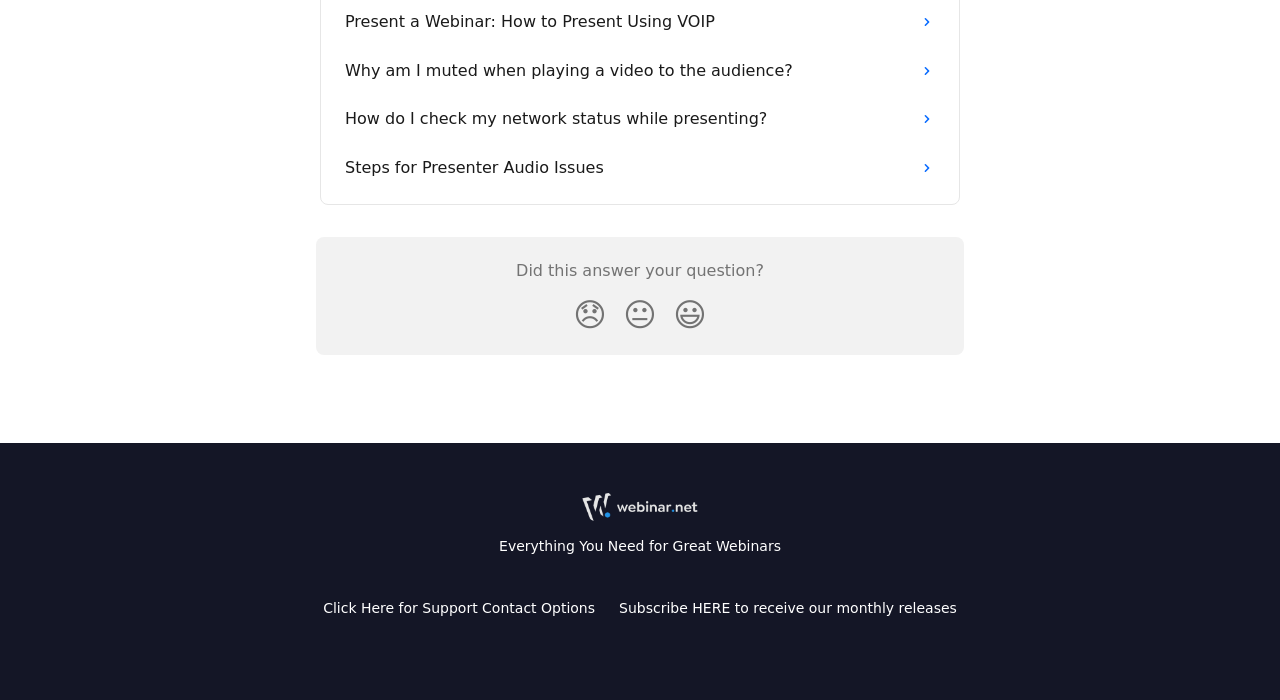What is the text above the reaction buttons?
Please use the image to provide a one-word or short phrase answer.

Did this answer your question?